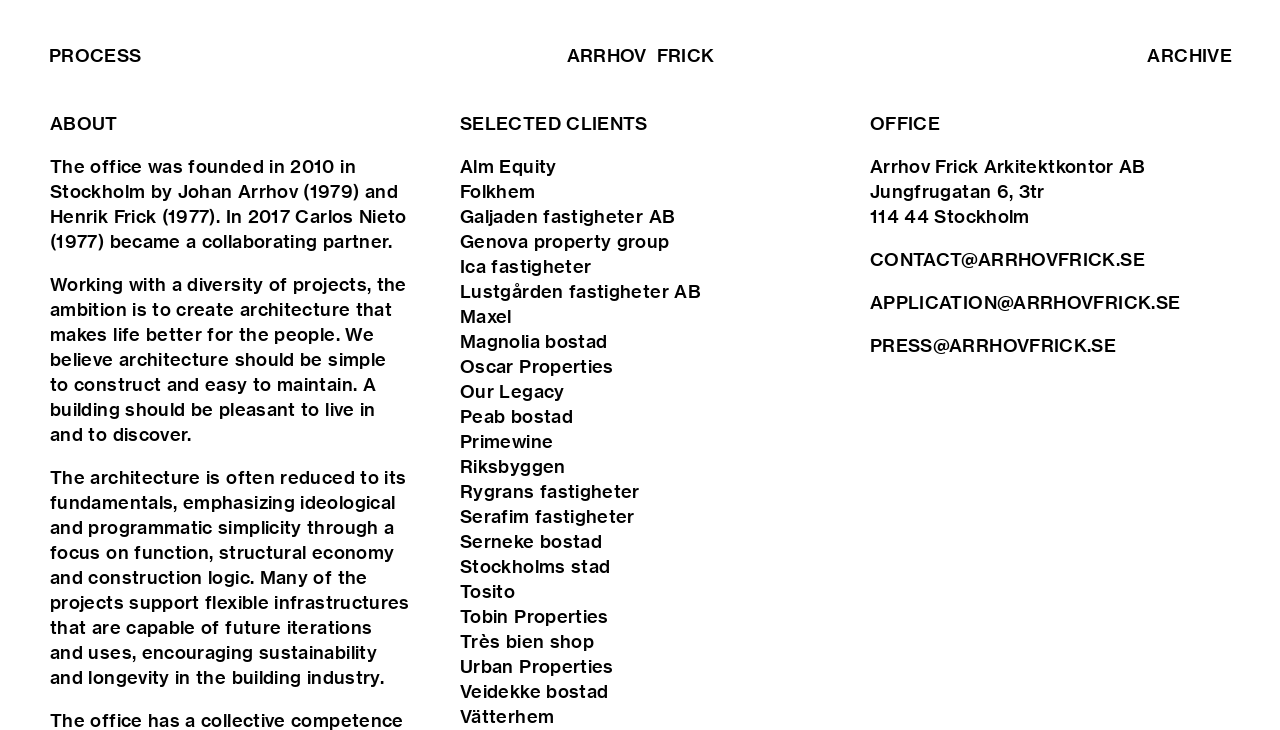What is the email address for contacting the office?
Refer to the screenshot and deliver a thorough answer to the question presented.

The email address for contacting the office can be found in the 'OFFICE' section, where three email addresses are mentioned, and the one for contacting the office is CONTACT@ARRHOVFRICK.SE.